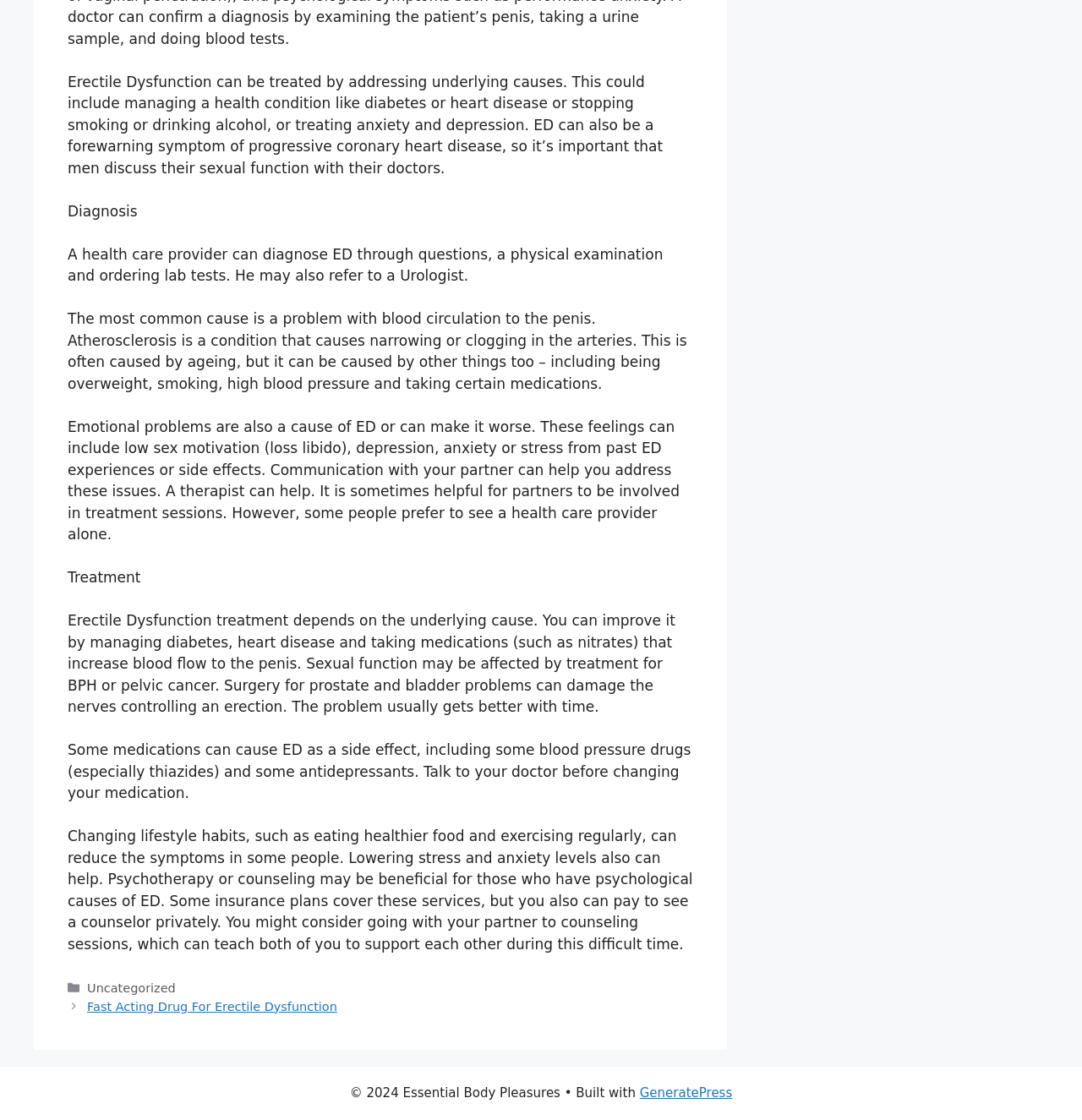What is the purpose of counseling sessions for Erectile Dysfunction?
Look at the image and answer the question with a single word or phrase.

To support each other